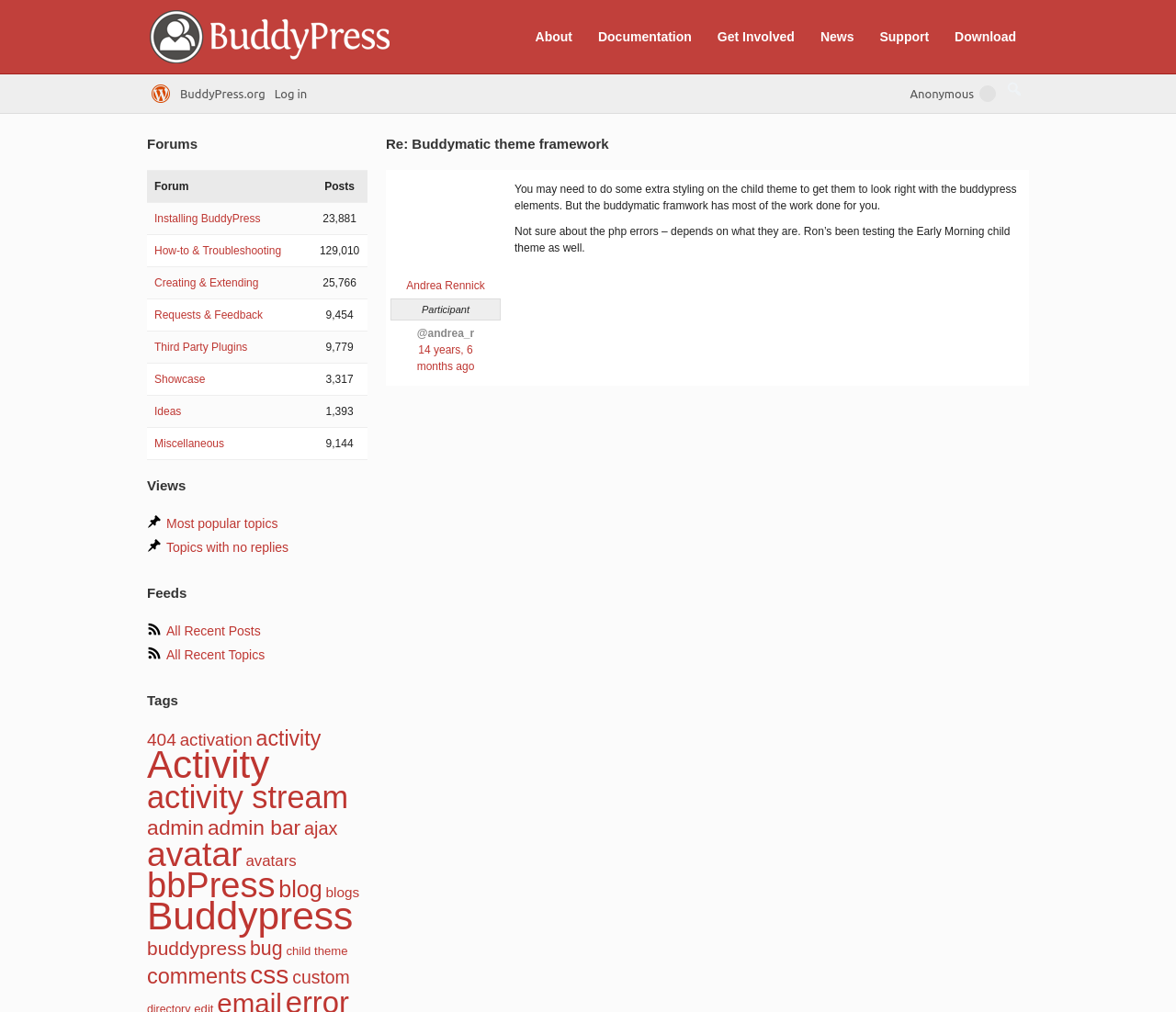What is the name of the website?
Please interpret the details in the image and answer the question thoroughly.

I determined the answer by looking at the link with the text 'BuddyPress.org' at the top of the webpage, which is likely the website's name.